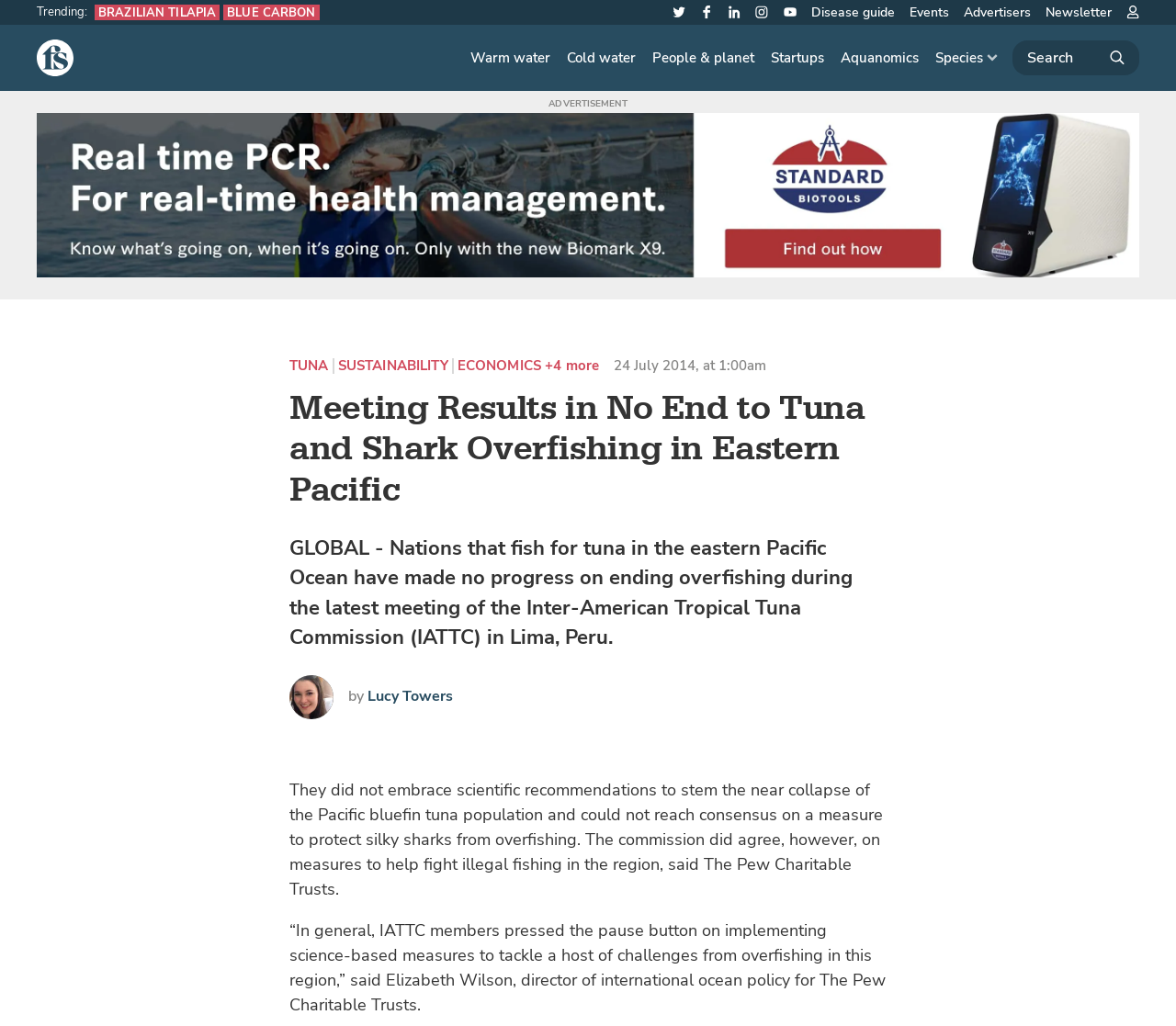Kindly respond to the following question with a single word or a brief phrase: 
What type of shark is mentioned in the article?

Silky shark